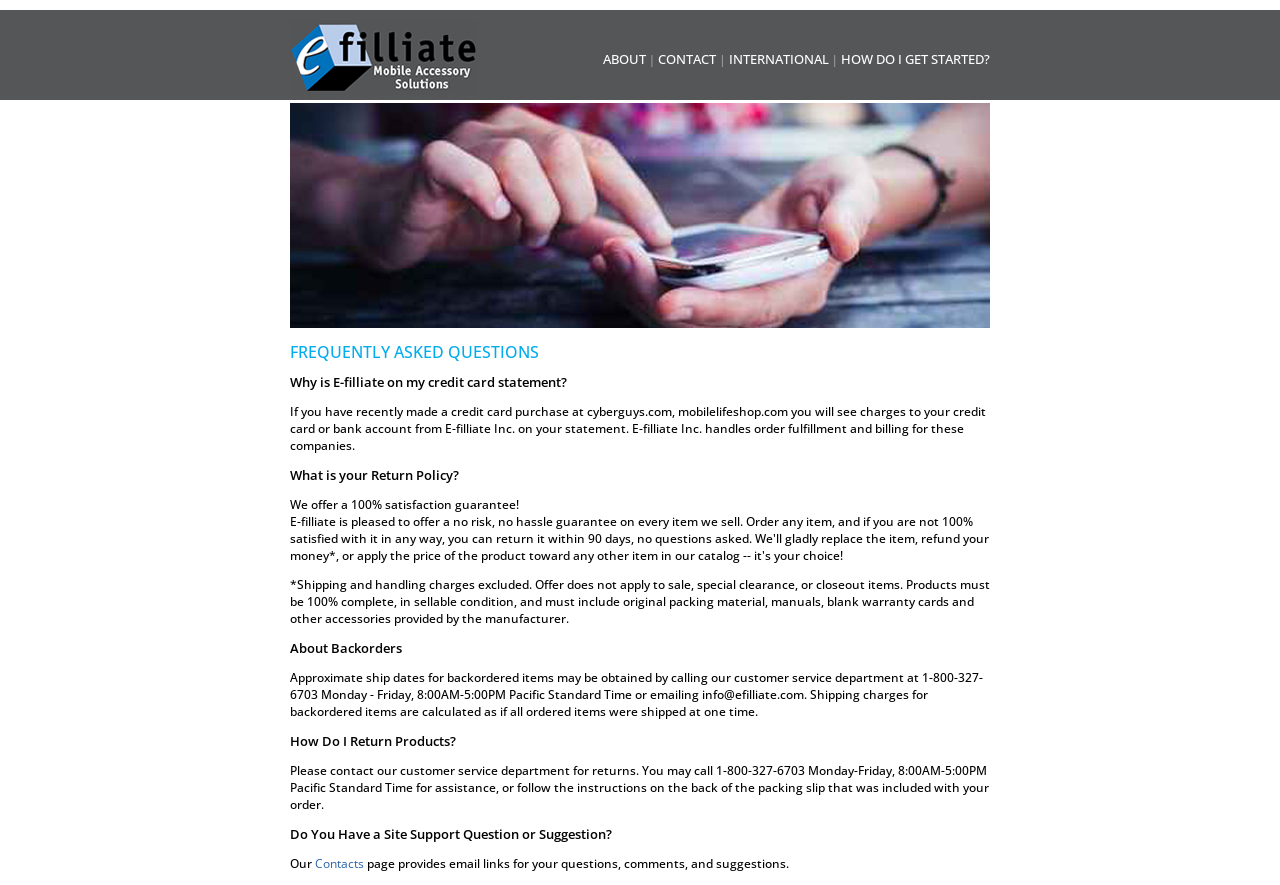Determine the title of the webpage and give its text content.

FREQUENTLY ASKED QUESTIONS